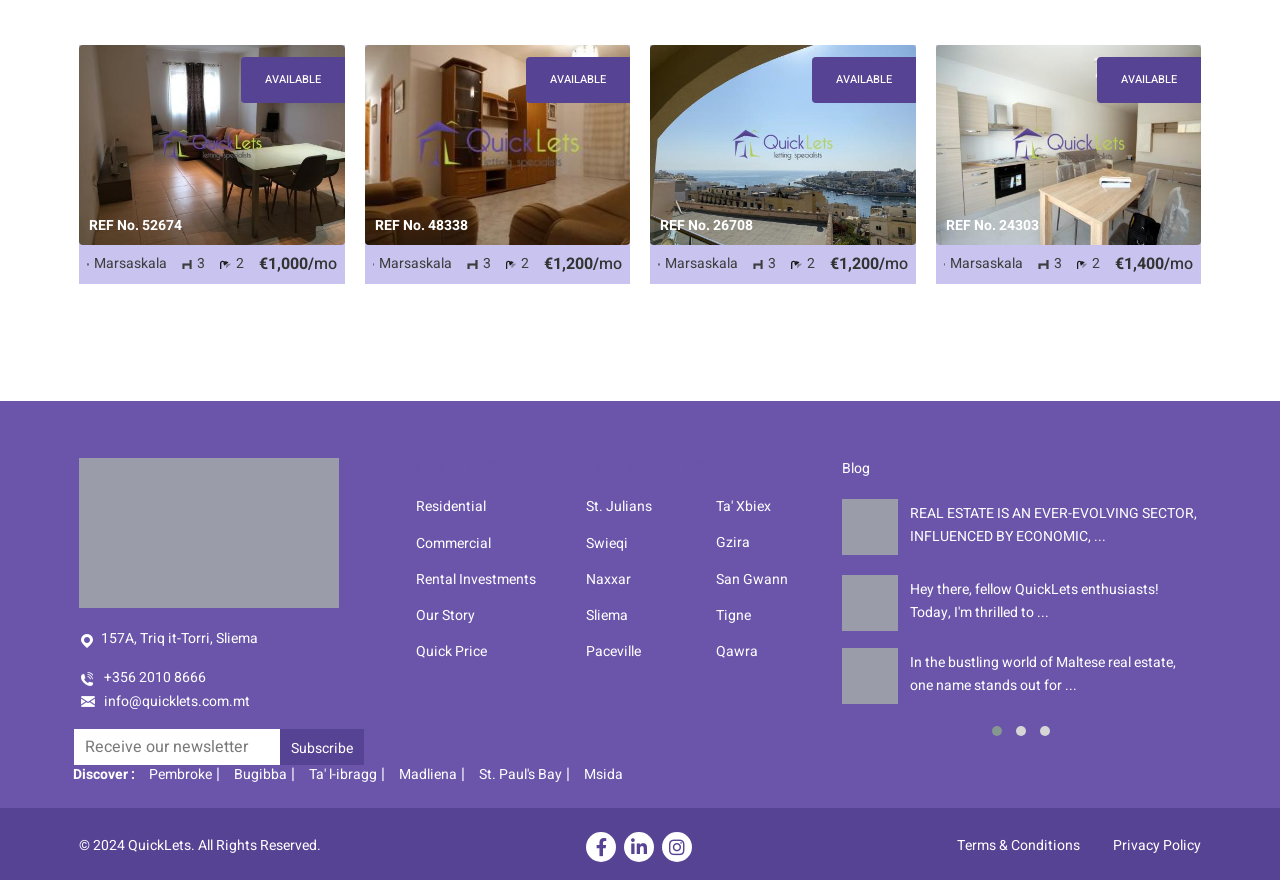Using the format (top-left x, top-left y, bottom-right x, bottom-right y), and given the element description, identify the bounding box coordinates within the screenshot: Industrial Development Organisation

None